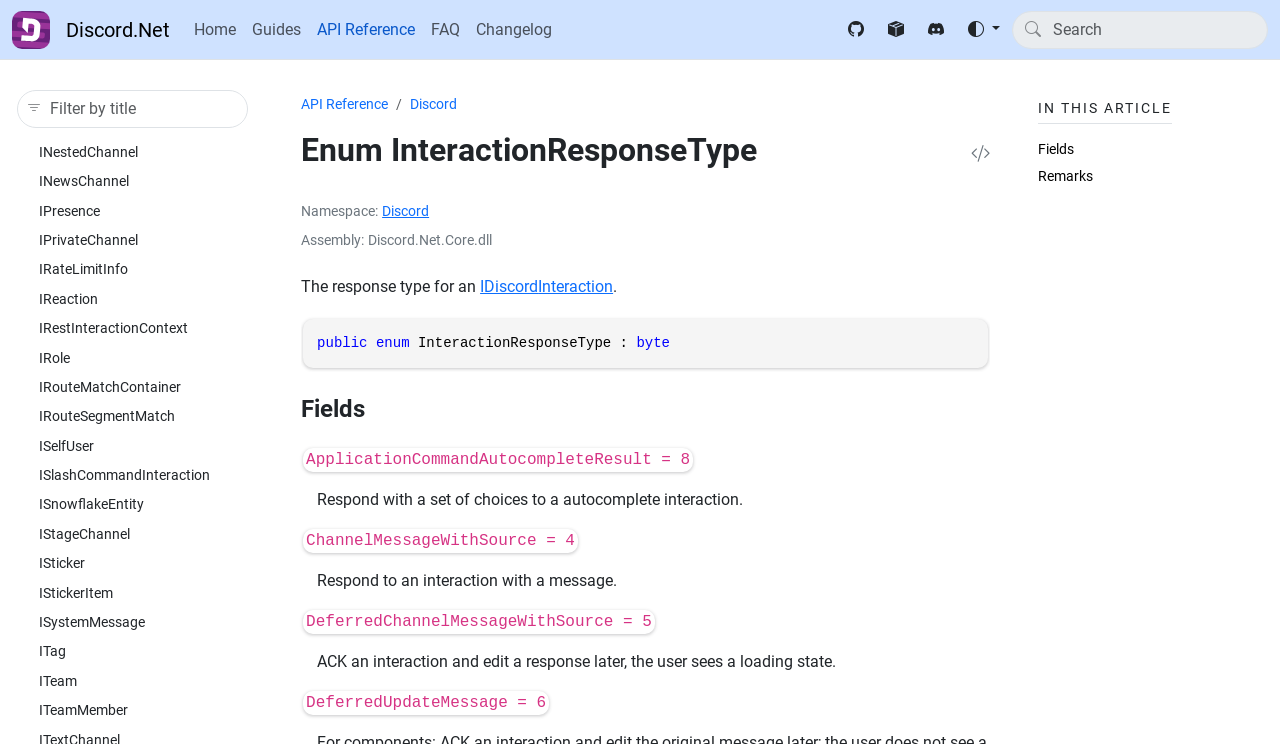Predict the bounding box coordinates of the area that should be clicked to accomplish the following instruction: "Search for something". The bounding box coordinates should consist of four float numbers between 0 and 1, i.e., [left, top, right, bottom].

[0.791, 0.013, 0.991, 0.067]